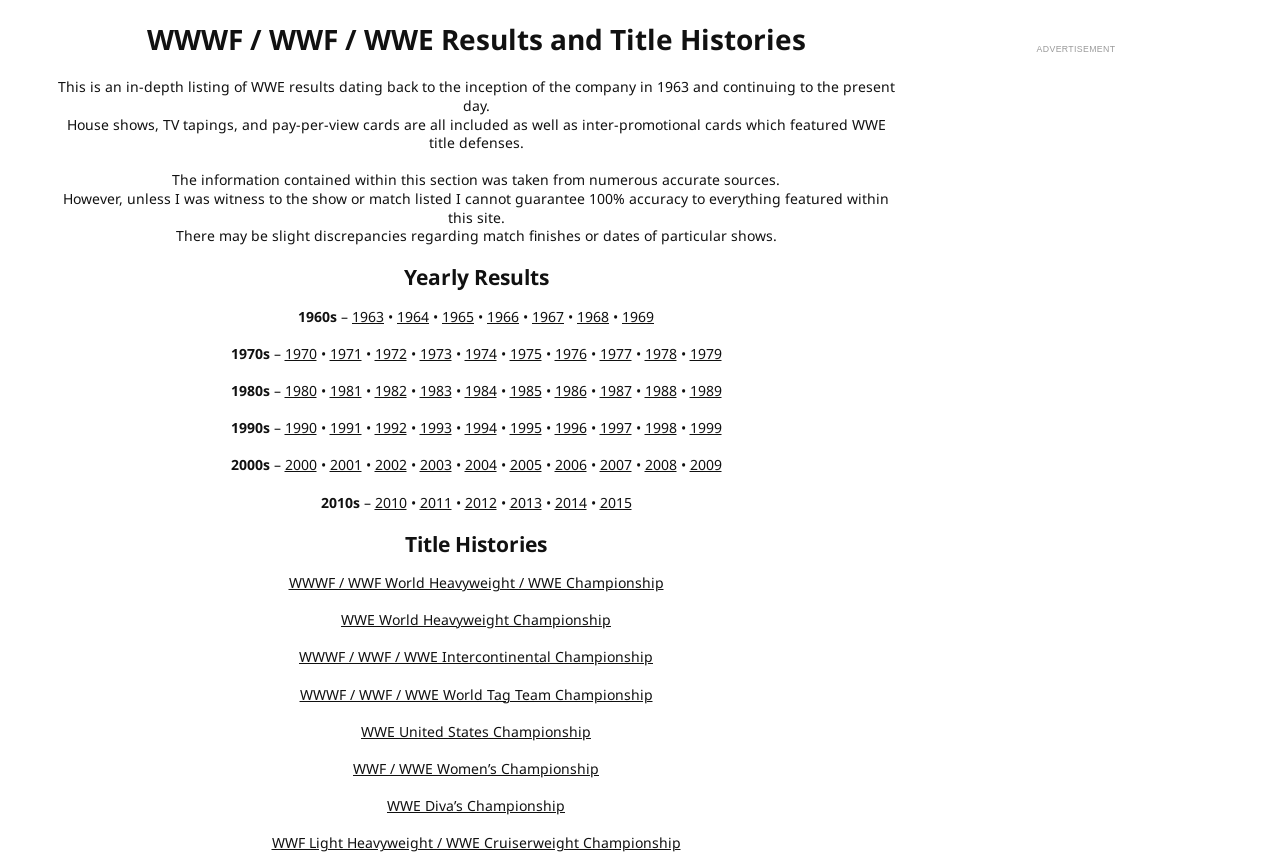Explain the webpage in detail.

The webpage is dedicated to WWE results and title histories, with a comprehensive listing of events dating back to 1963. At the top, there is a heading that reads "WWWF / WWF / WWE Results and Title Histories". Below this heading, there is a brief introduction that explains the scope of the webpage, including the types of events covered and the sources used to gather the information.

Following the introduction, there is a section titled "Yearly Results" that lists the years from 1960 to 2009, with each year being a link to a separate page or section. The years are grouped by decade, with each decade having its own heading (e.g. "1960s", "1970s", etc.). The links to each year are arranged horizontally, with a bullet point (•) separating each link.

The webpage has a total of 176 UI elements, including headings, static text, and links. The majority of the elements are links to specific years, with 154 links in total. There are 6 headings, including the main heading and the decade headings. The remaining elements are static text, including the introduction and the bullet points separating the links.